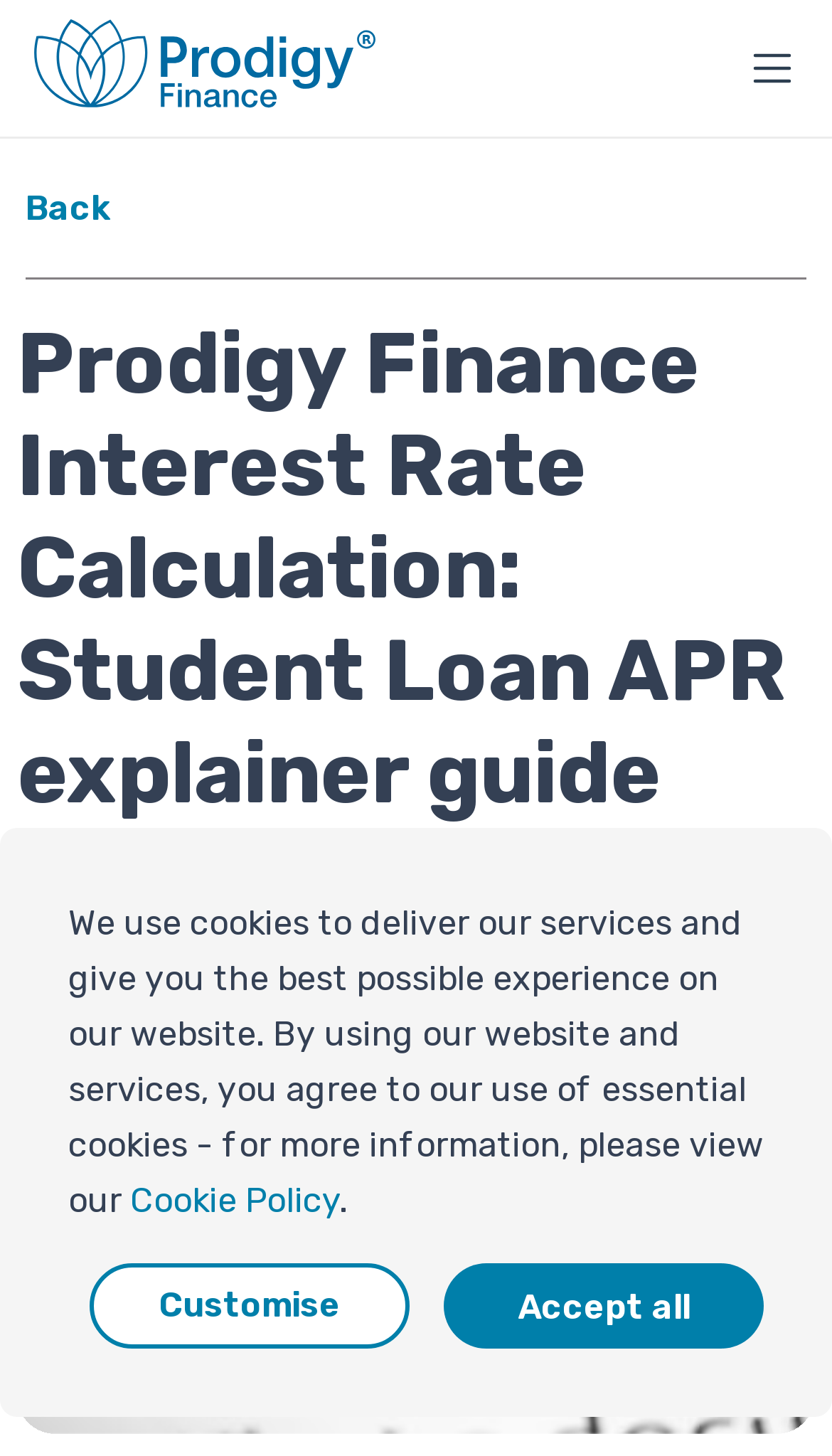Using a single word or phrase, answer the following question: 
What is the logo of the website?

Prodigy Finance